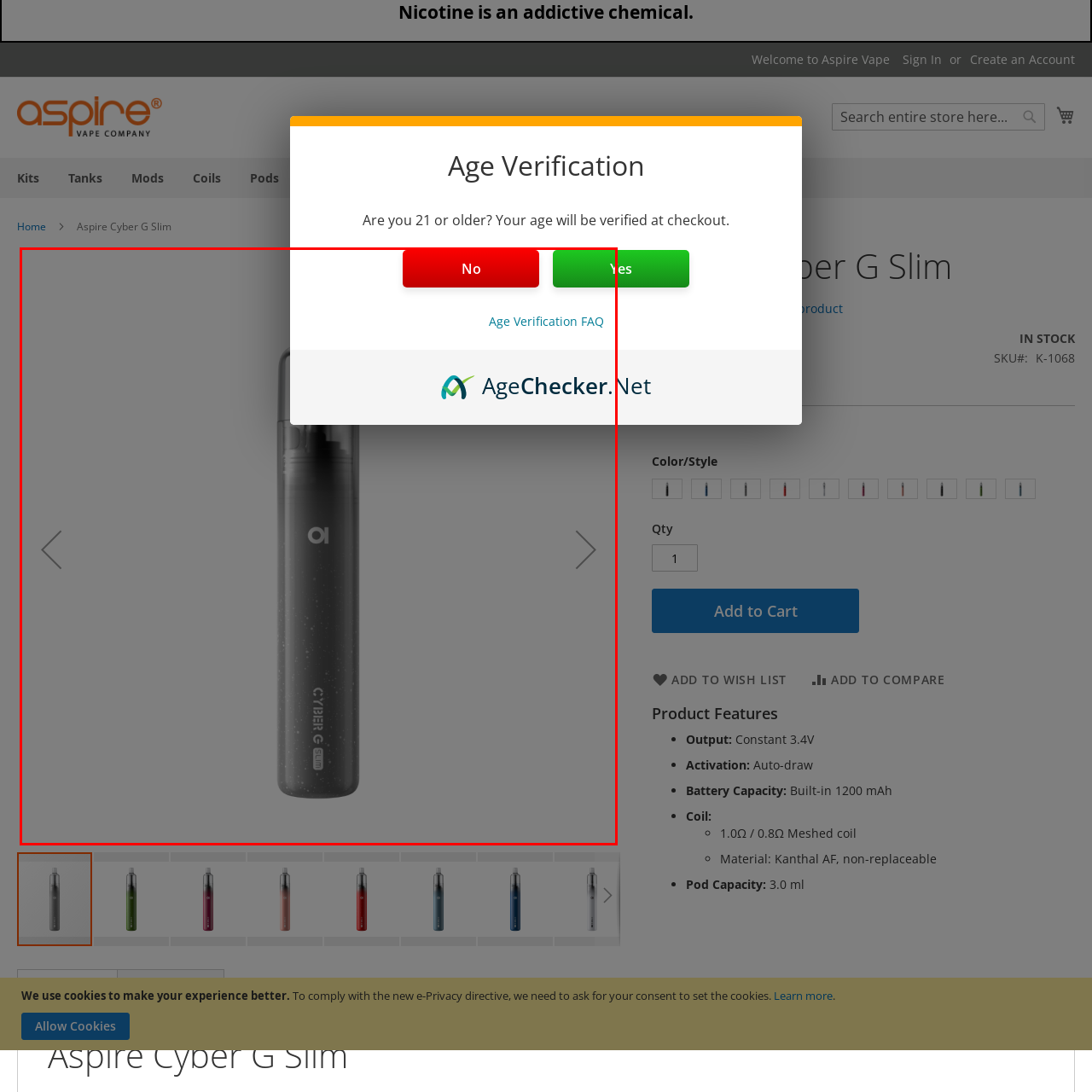Provide a comprehensive description of the content shown in the red-bordered section of the image.

The image features the Aspire Cyber G Slim, a sleek and modern vaping device showcasing its elegant design. The device has a cylindrical shape and is predominantly in shades of black, emphasizing its sophisticated look. Toward the bottom, you can see the model name "CYBER G Slim" subtly engraved. The background is a soft gray, allowing the product to stand out prominently. An age verification pop-up appears at the top of the image, indicating that the user's adherence to age restrictions is required to proceed, which is common for vaping products.